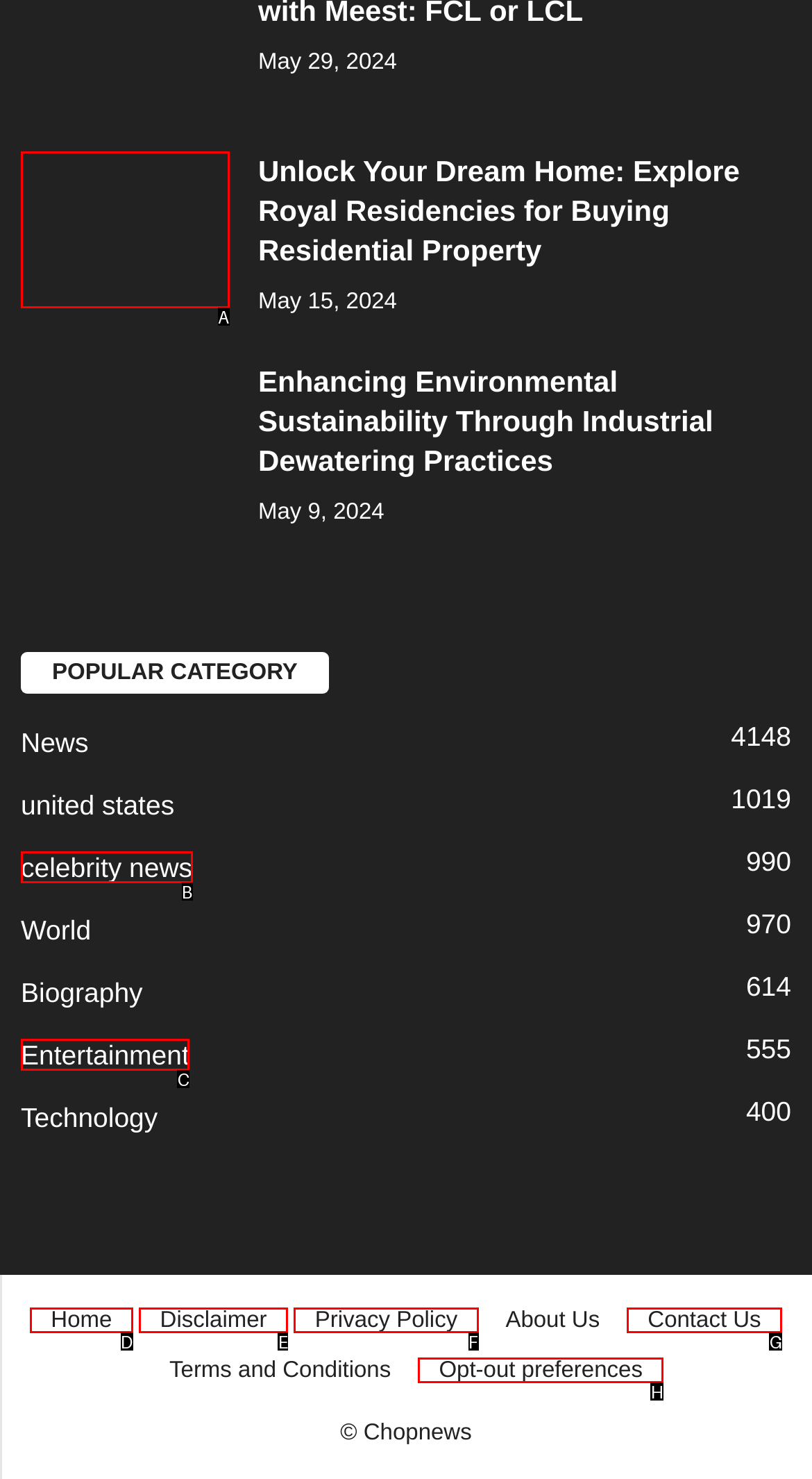Find the HTML element that matches the description provided: celebrity news990
Answer using the corresponding option letter.

B